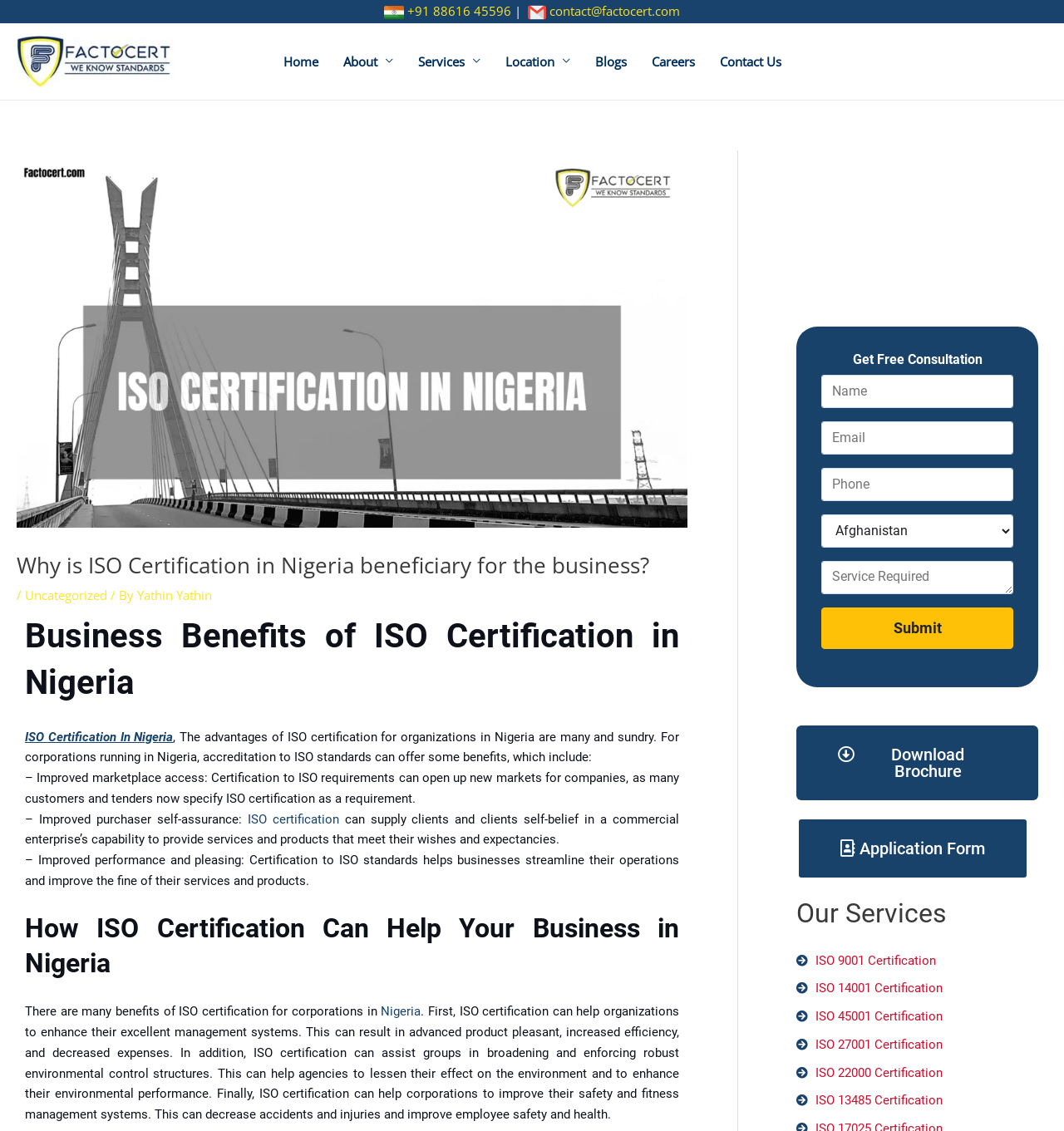Please specify the bounding box coordinates of the area that should be clicked to accomplish the following instruction: "Click the Factocert main Logo". The coordinates should consist of four float numbers between 0 and 1, i.e., [left, top, right, bottom].

[0.016, 0.046, 0.164, 0.06]